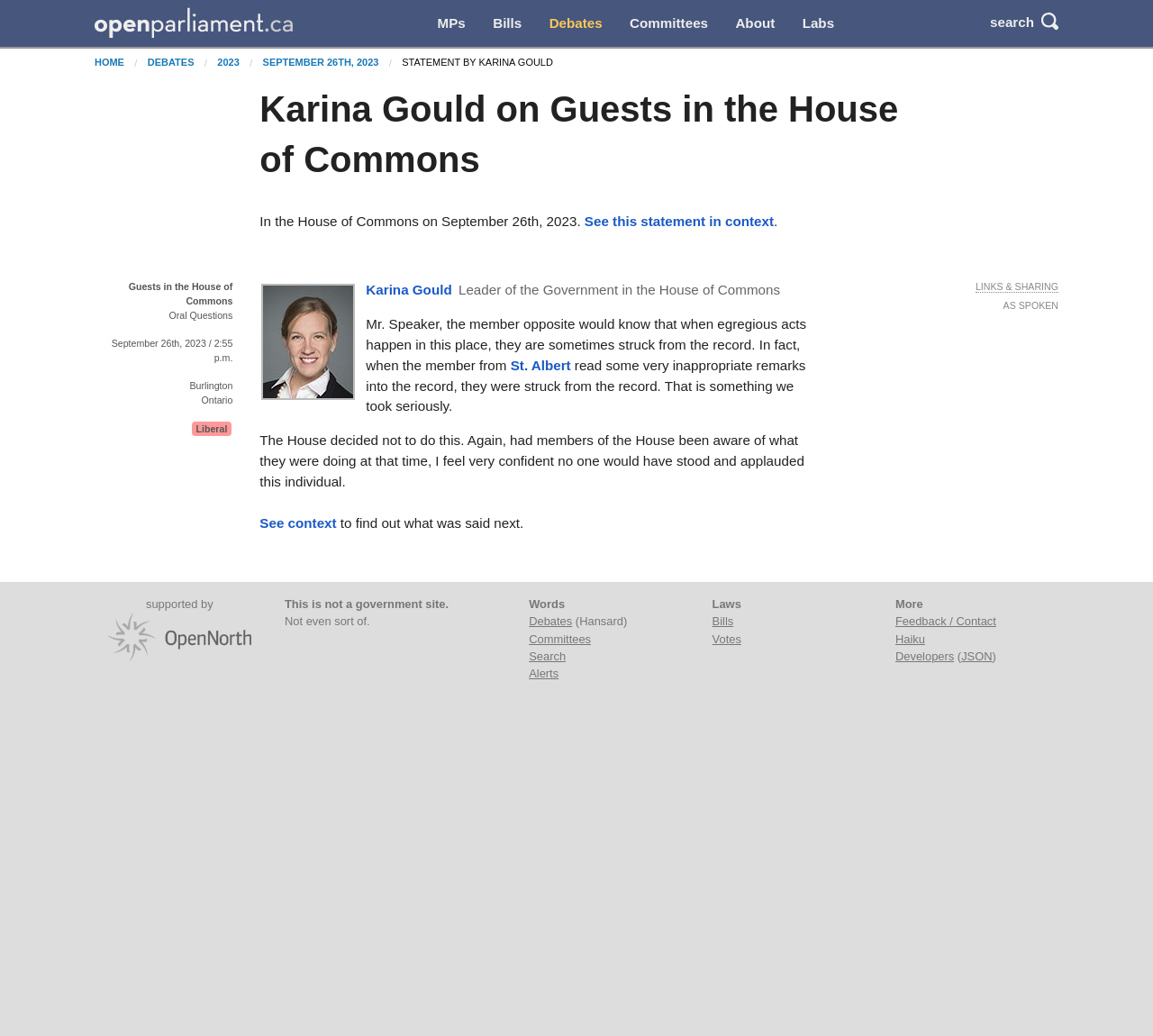Reply to the question below using a single word or brief phrase:
What is the date of the statement?

September 26th, 2023